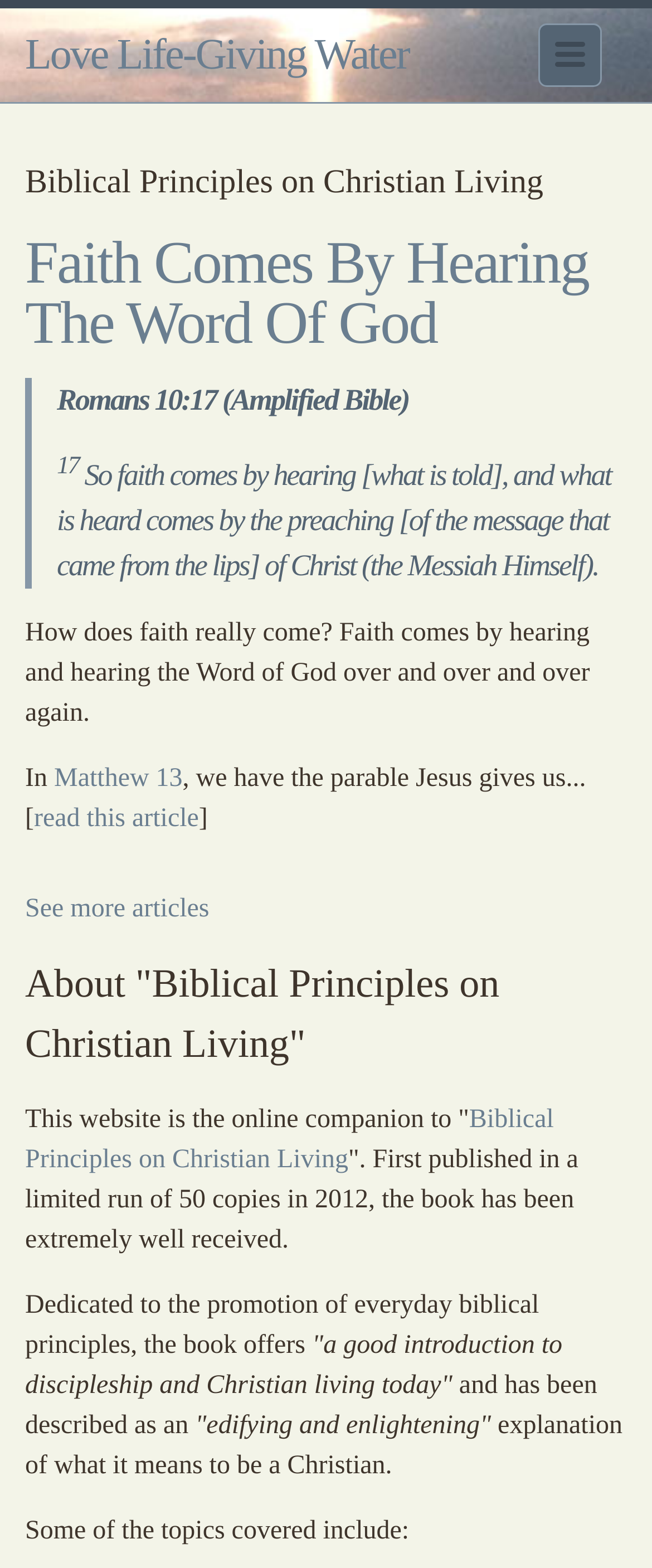Using the description: "See more articles", determine the UI element's bounding box coordinates. Ensure the coordinates are in the format of four float numbers between 0 and 1, i.e., [left, top, right, bottom].

[0.038, 0.571, 0.321, 0.589]